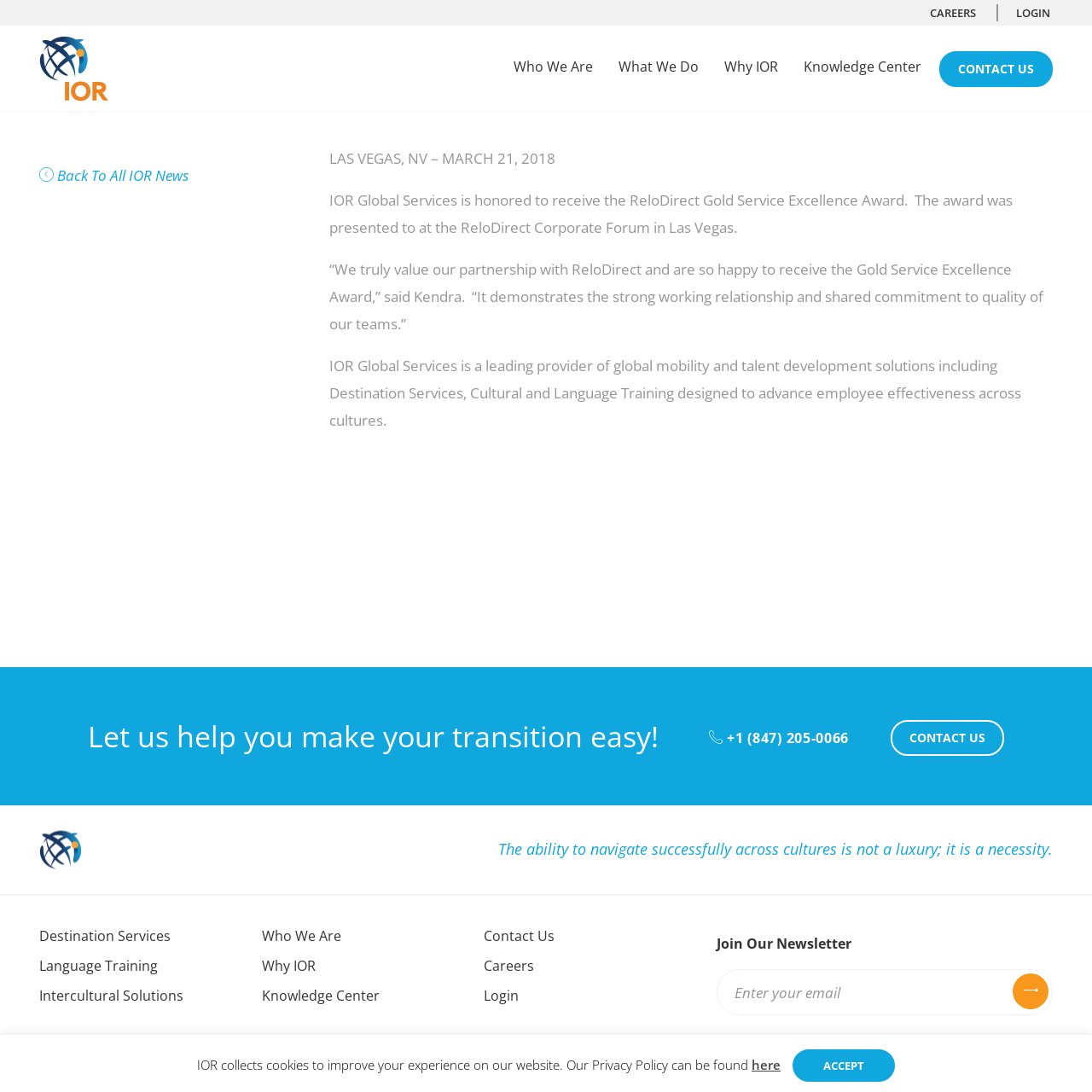Observe the image and answer the following question in detail: What type of services does IOR Global Services provide?

The answer can be found in the main content section of the webpage, where it is stated that 'IOR Global Services is a leading provider of global mobility and talent development solutions including Destination Services, Cultural and Language Training designed to advance employee effectiveness across cultures.'